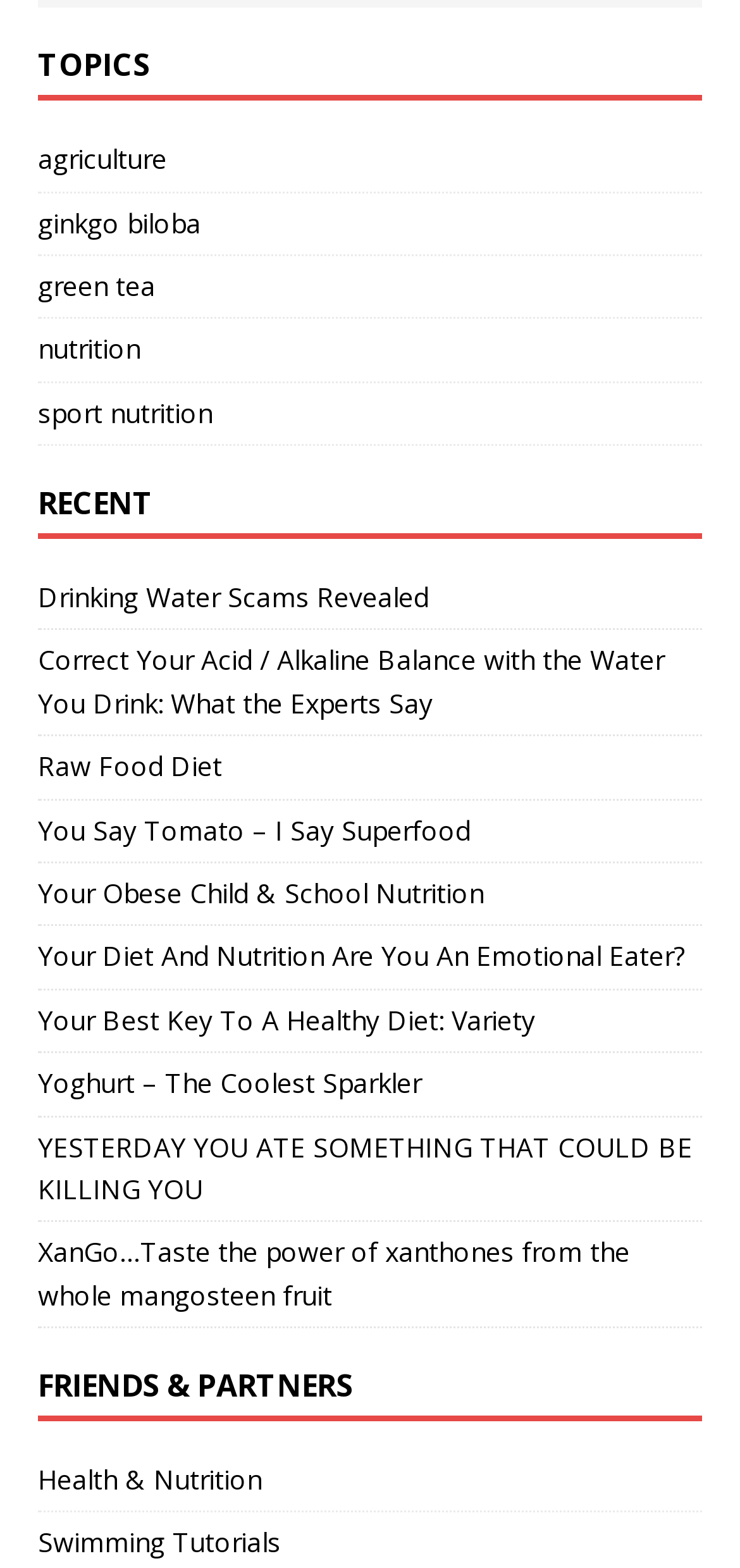Give a concise answer using only one word or phrase for this question:
What is the second topic listed?

ginkgo biloba